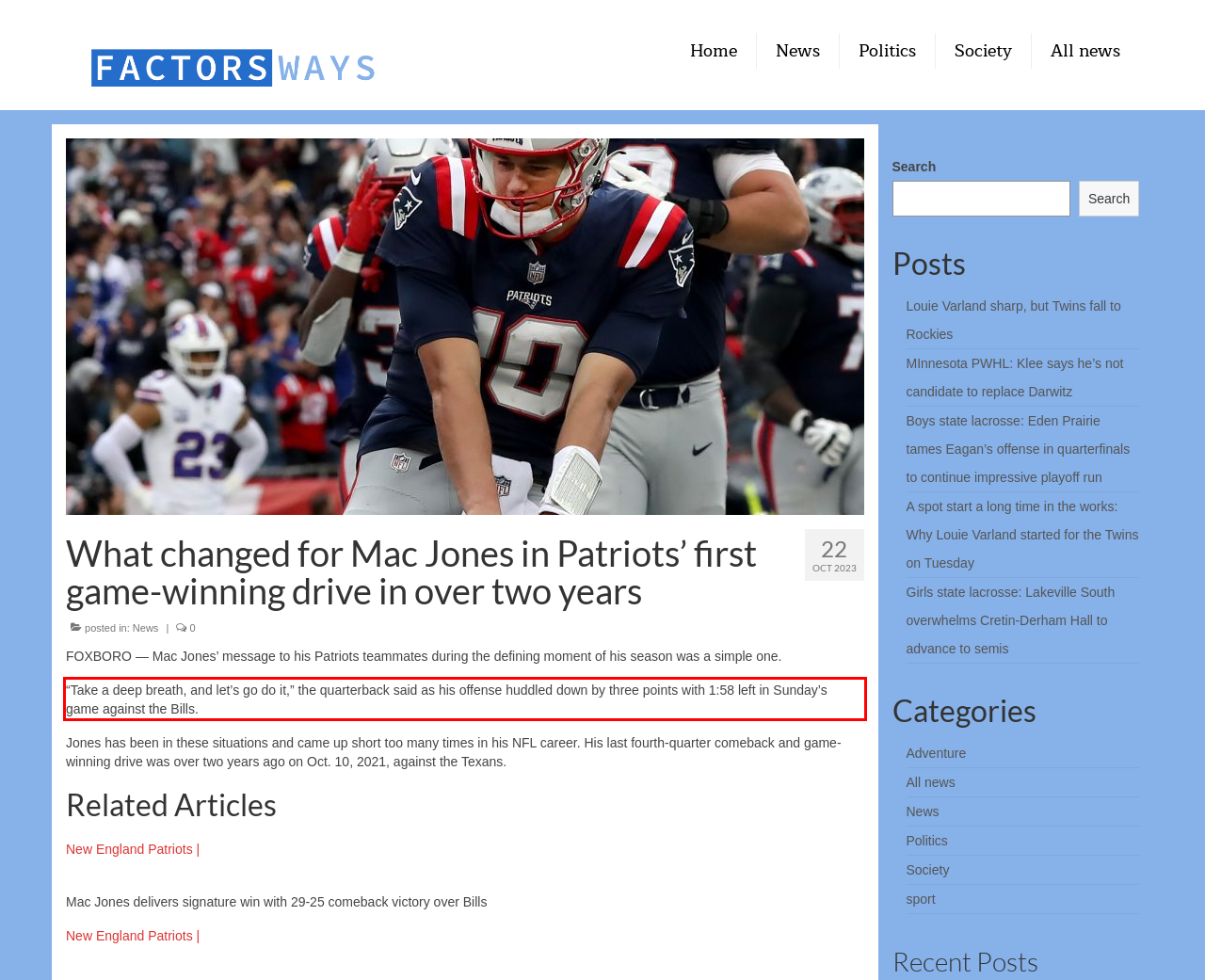Analyze the screenshot of a webpage where a red rectangle is bounding a UI element. Extract and generate the text content within this red bounding box.

“Take a deep breath, and let’s go do it,” the quarterback said as his offense huddled down by three points with 1:58 left in Sunday’s game against the Bills.